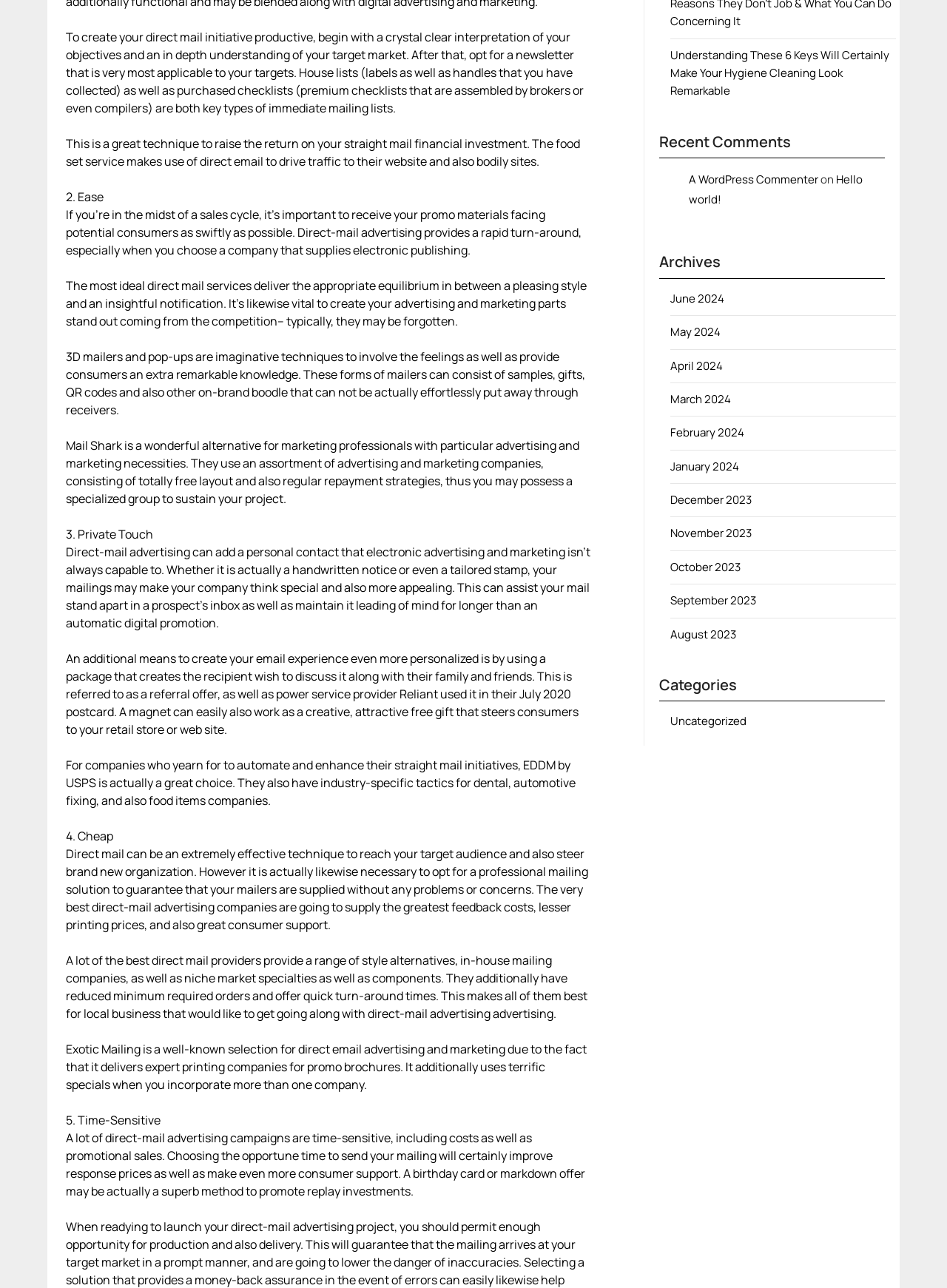Determine the bounding box coordinates of the UI element that matches the following description: "Uncategorized". The coordinates should be four float numbers between 0 and 1 in the format [left, top, right, bottom].

[0.708, 0.554, 0.789, 0.566]